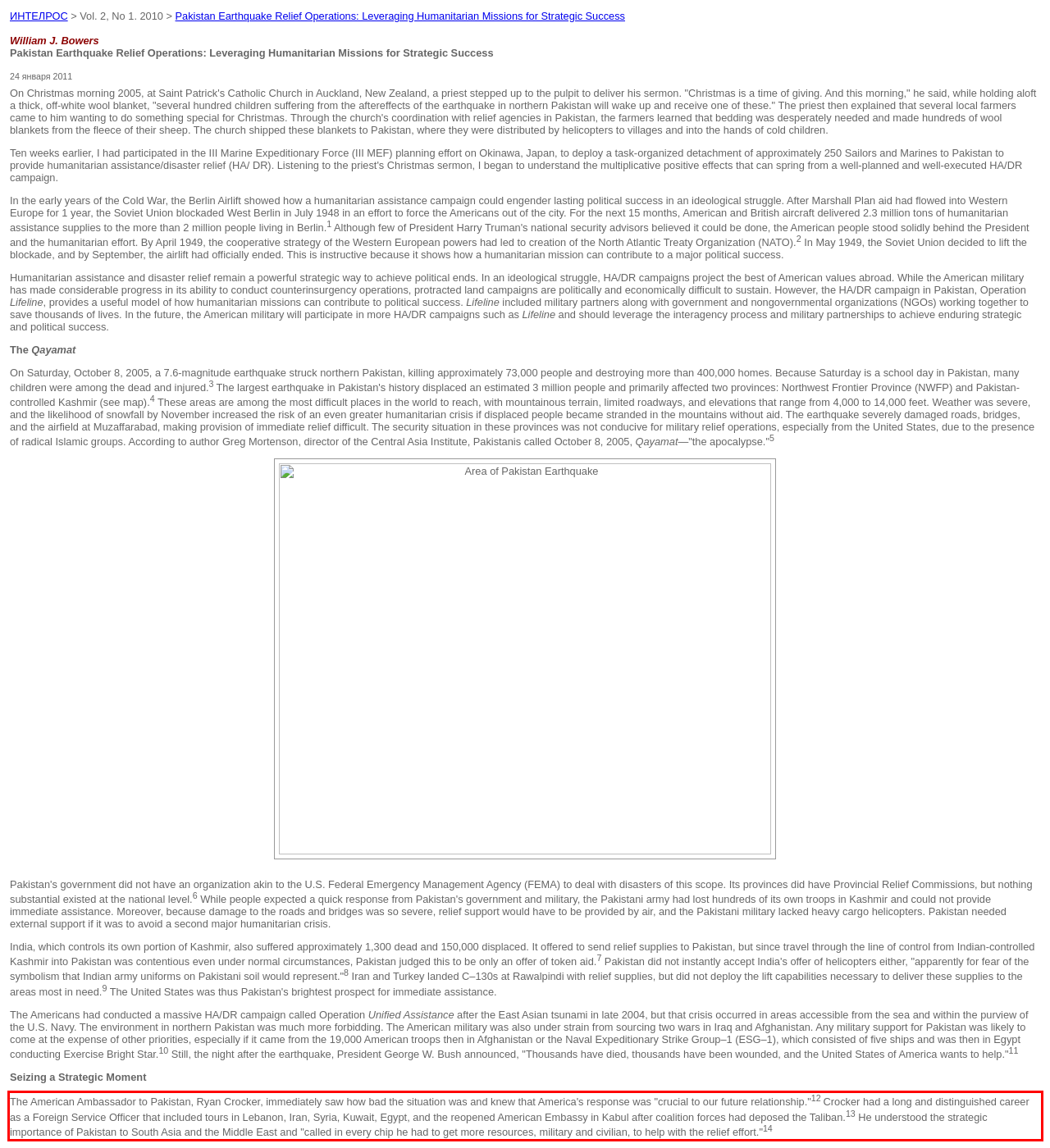Please identify and extract the text content from the UI element encased in a red bounding box on the provided webpage screenshot.

The American Ambassador to Pakistan, Ryan Crocker, immediately saw how bad the situation was and knew that America's response was "crucial to our future relationship."12 Crocker had a long and distinguished career as a Foreign Service Officer that included tours in Lebanon, Iran, Syria, Kuwait, Egypt, and the reopened American Embassy in Kabul after coalition forces had deposed the Taliban.13 He understood the strategic importance of Pakistan to South Asia and the Middle East and "called in every chip he had to get more resources, military and civilian, to help with the relief effort."14